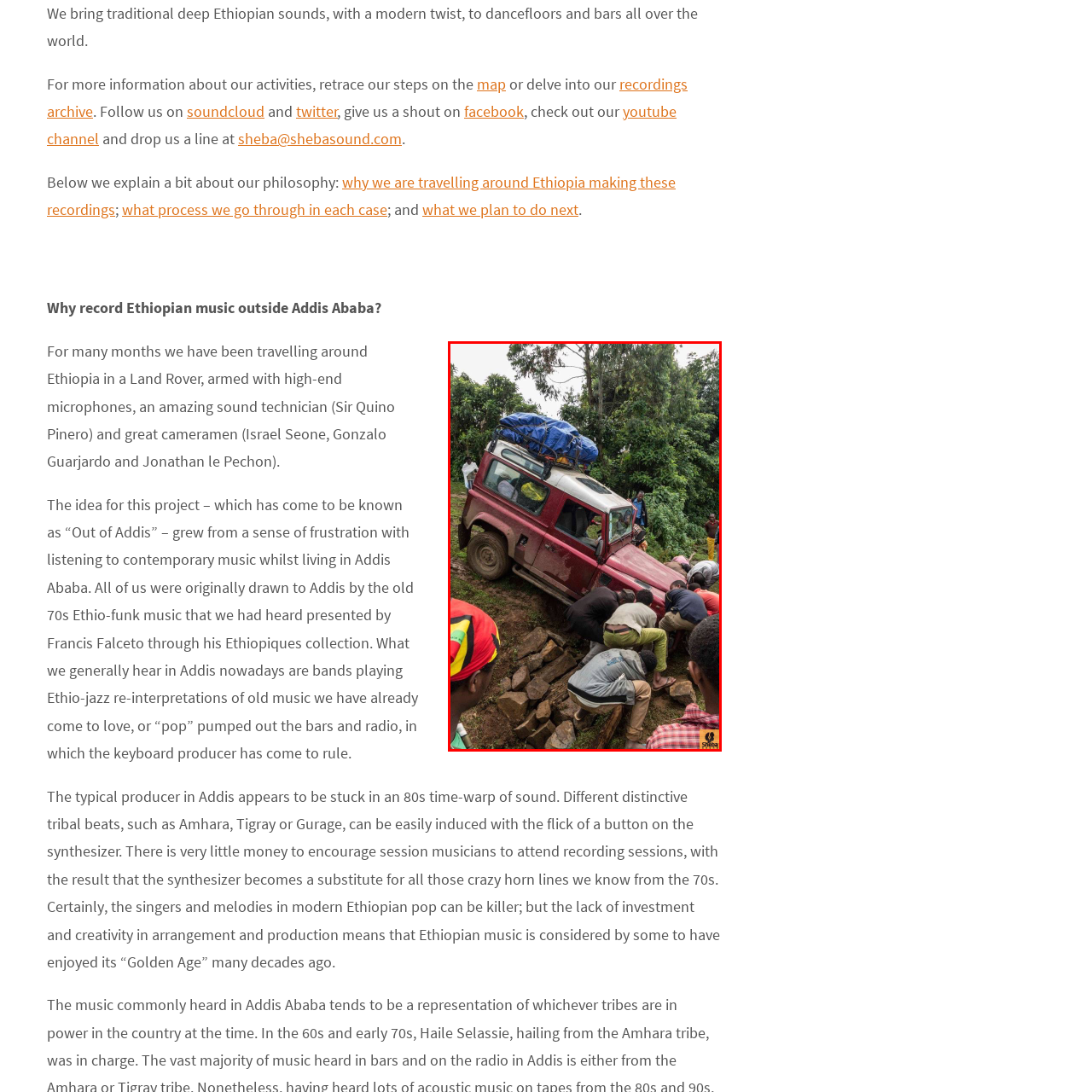Inspect the section within the red border, What is the purpose of the 'Out of Addis' project? Provide a one-word or one-phrase answer.

recording traditional Ethiopian music